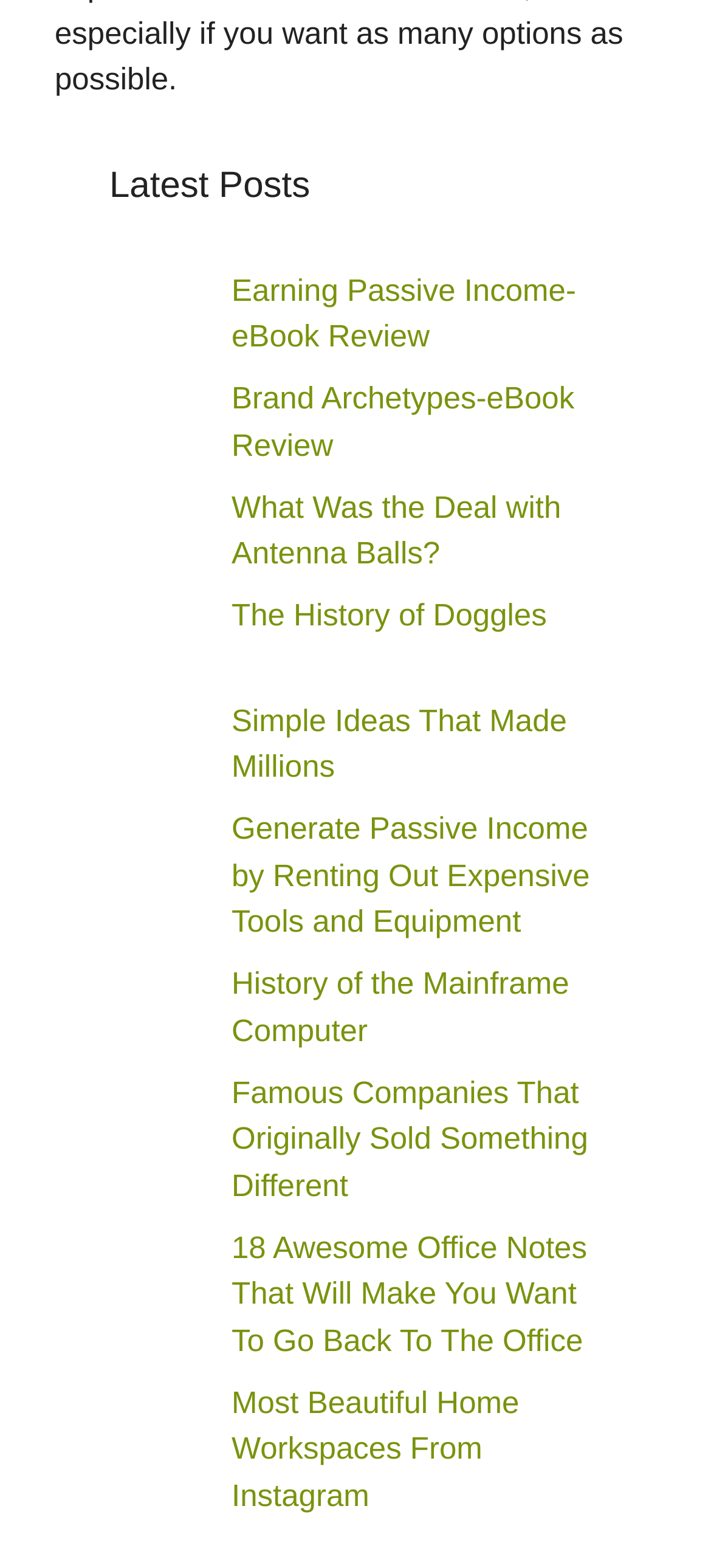Please identify the bounding box coordinates of the element on the webpage that should be clicked to follow this instruction: "Check out Generate Passive Income by Renting Out Expensive Tools and Equipment". The bounding box coordinates should be given as four float numbers between 0 and 1, formatted as [left, top, right, bottom].

[0.154, 0.514, 0.282, 0.581]